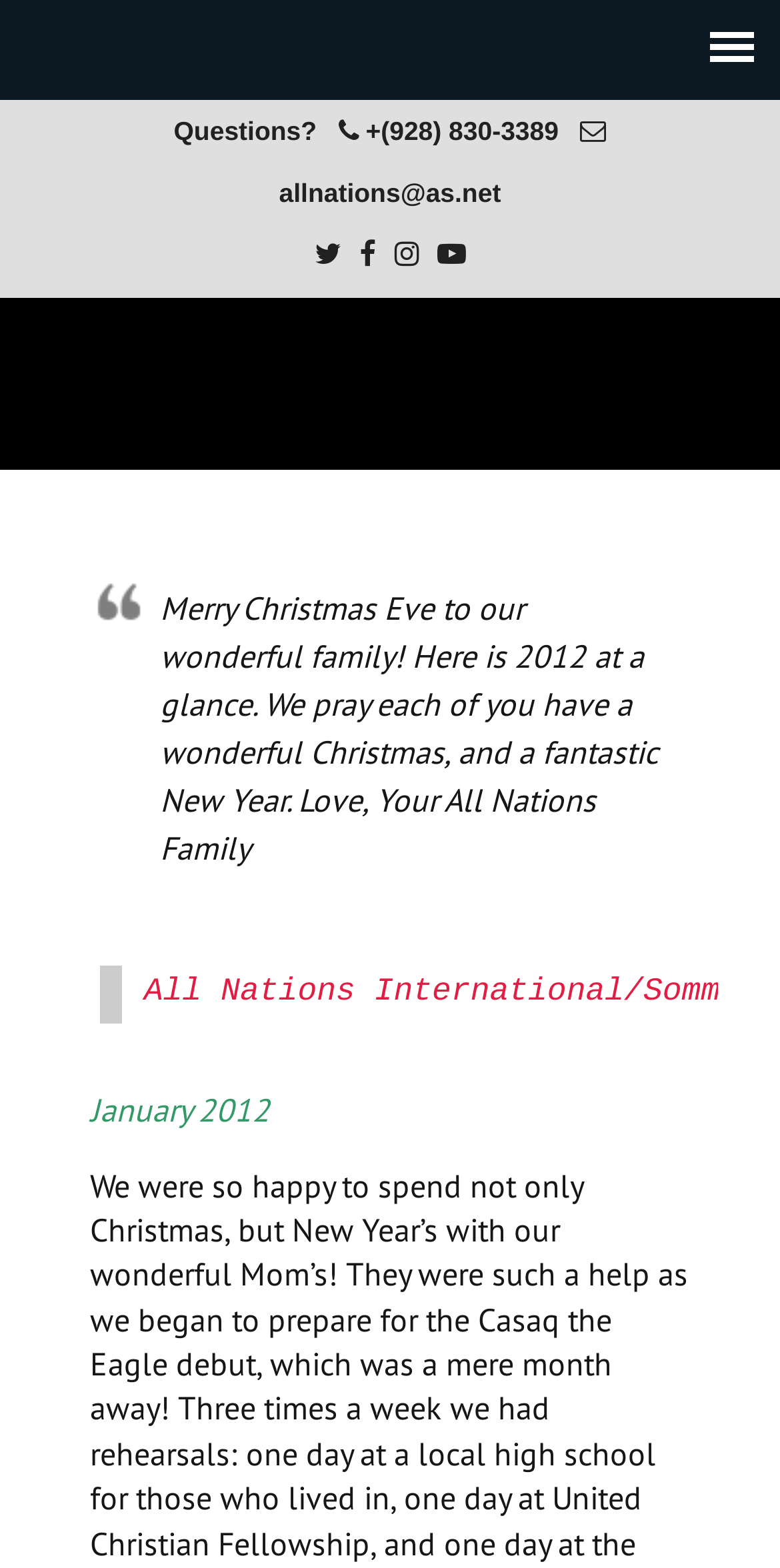What is the first month mentioned in the newsletter?
Please ensure your answer to the question is detailed and covers all necessary aspects.

I looked at the content of the page and found a section that appears to be a newsletter, and the first month mentioned in it is January, which is labeled as 'January 2012'.